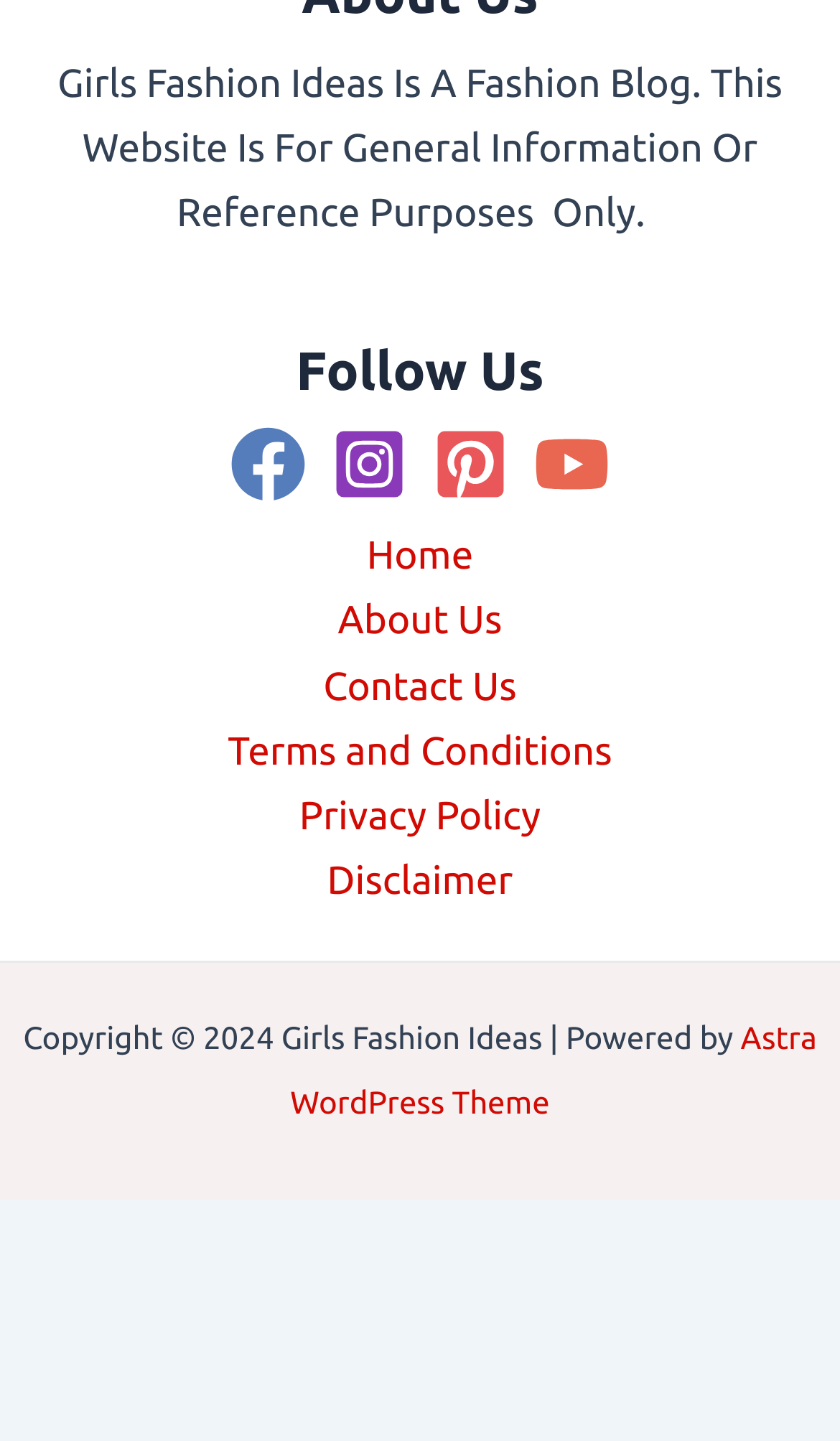What is the year of copyright?
Refer to the screenshot and respond with a concise word or phrase.

2024